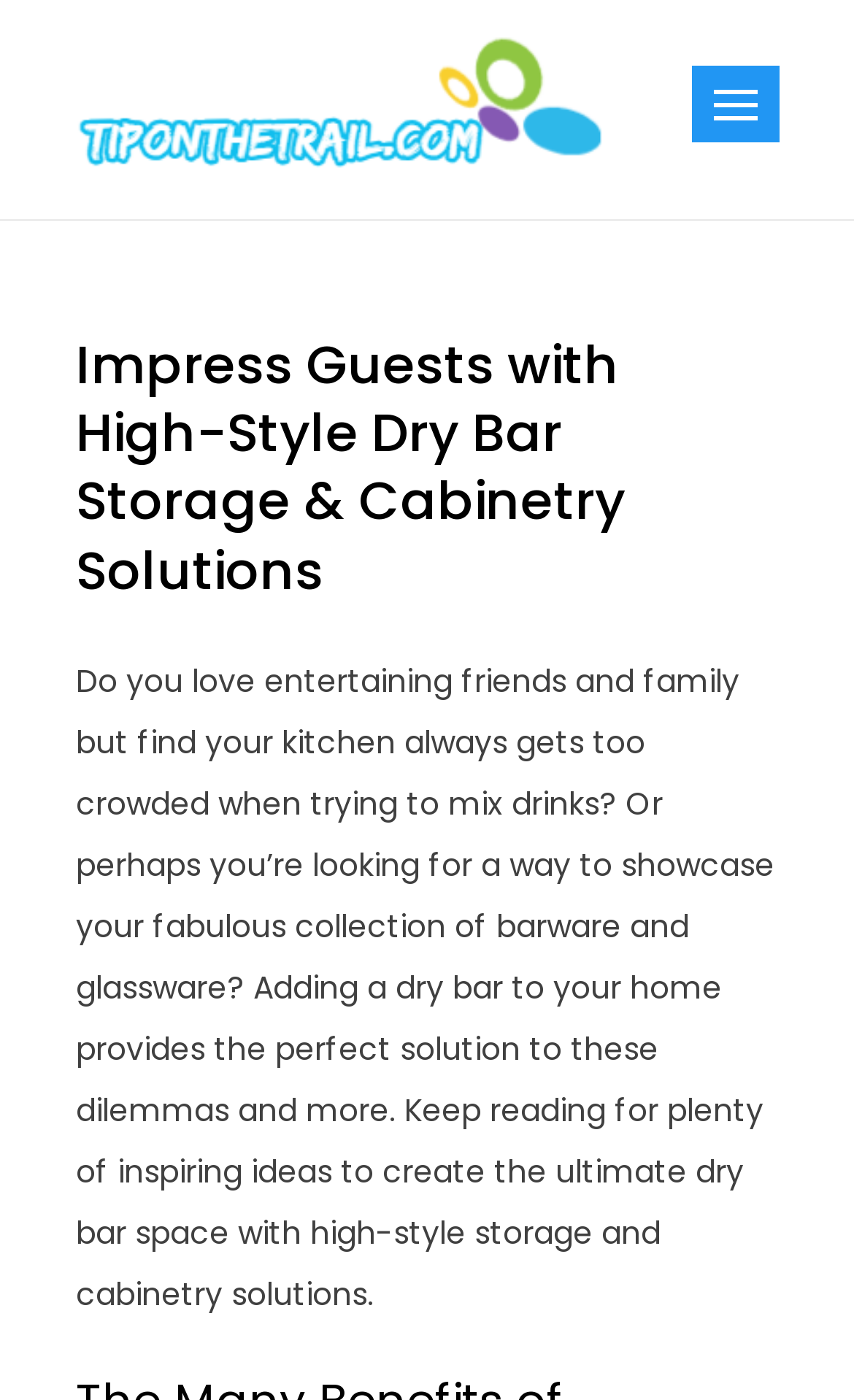Your task is to extract the text of the main heading from the webpage.

Impress Guests with High-Style Dry Bar Storage & Cabinetry Solutions